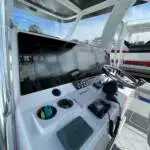Analyze the image and provide a detailed answer to the question: What is the purpose of the large, panoramic windows?

The caption notes that the large, panoramic windows allow for ample natural light and visibility of the surrounding waters. This suggests that the windows are designed to provide an unobstructed view of the vessel's surroundings, enhancing the operator's ability to navigate and appreciate the maritime experience.